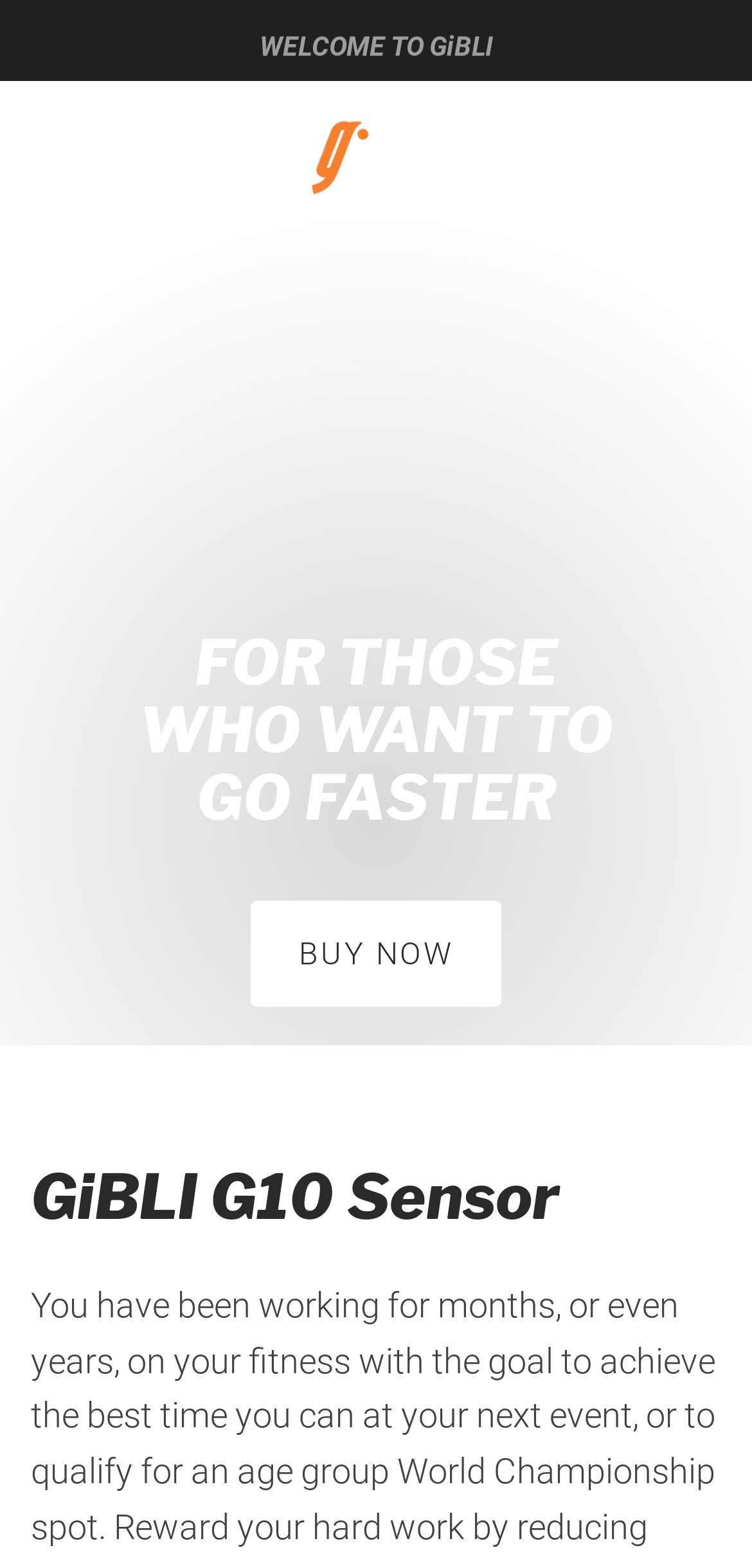Determine the bounding box for the UI element that matches this description: "Buy Now".

[0.333, 0.575, 0.667, 0.642]